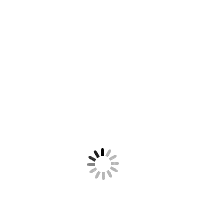What benefit does yoga provide according to the article?
Answer the question with as much detail as possible.

The article emphasizes the benefits of yoga, particularly for taller individuals, which includes enhancing flexibility and physical well-being through adapted yoga practices.